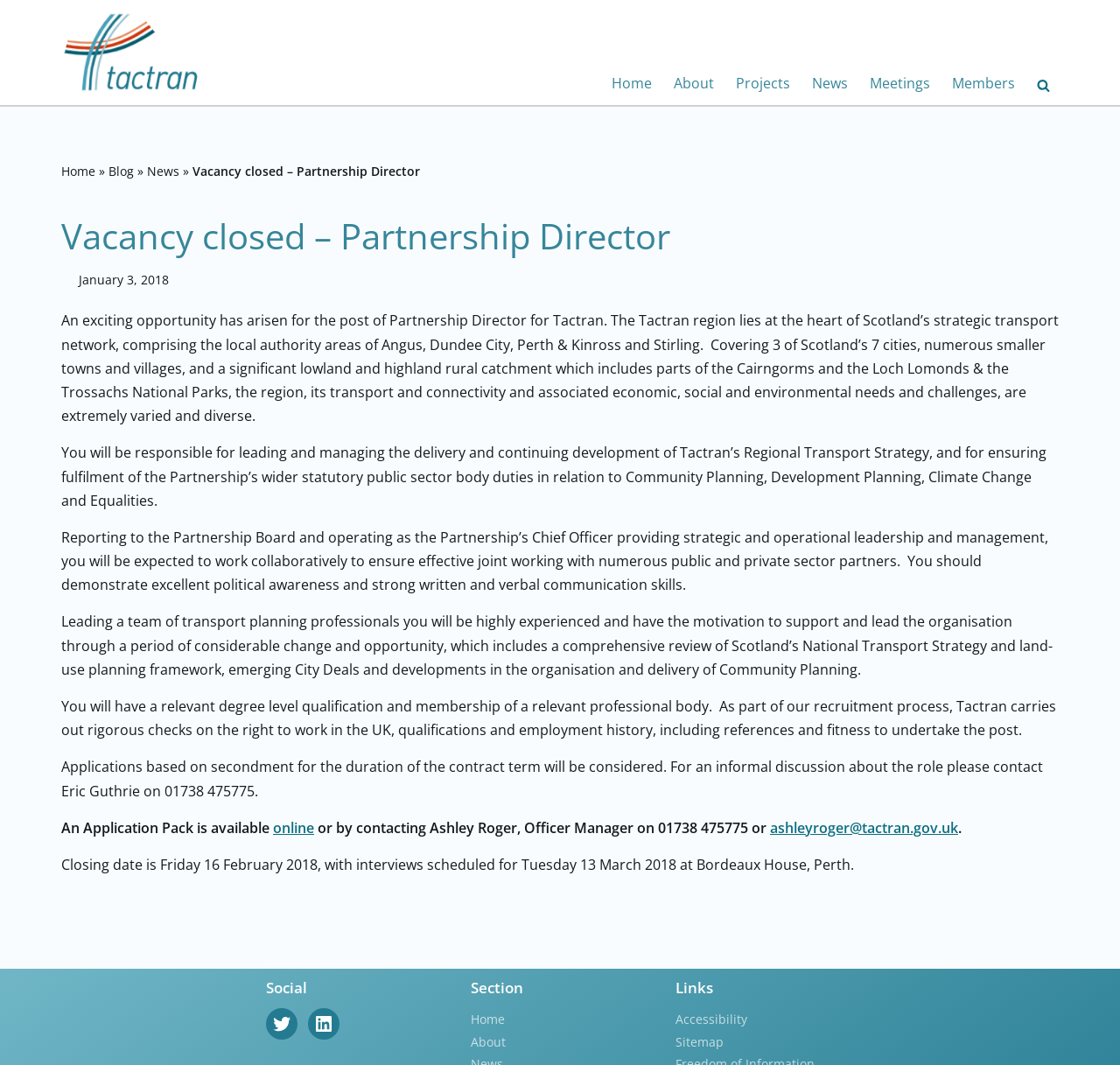Identify the bounding box coordinates of the element that should be clicked to fulfill this task: "Go to 'Home' page". The coordinates should be provided as four float numbers between 0 and 1, i.e., [left, top, right, bottom].

[0.546, 0.068, 0.582, 0.089]